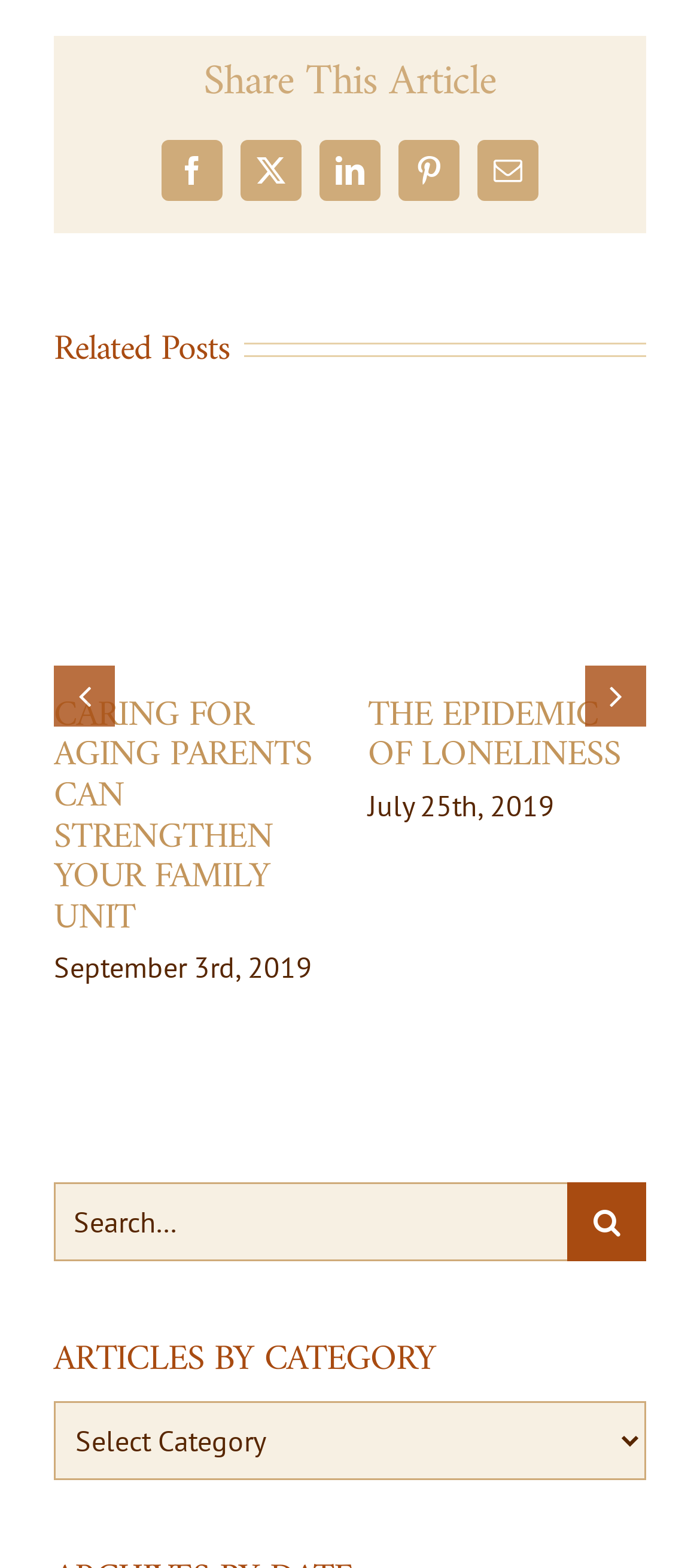Find the bounding box coordinates of the clickable region needed to perform the following instruction: "Select a category from the dropdown menu". The coordinates should be provided as four float numbers between 0 and 1, i.e., [left, top, right, bottom].

[0.077, 0.893, 0.923, 0.944]